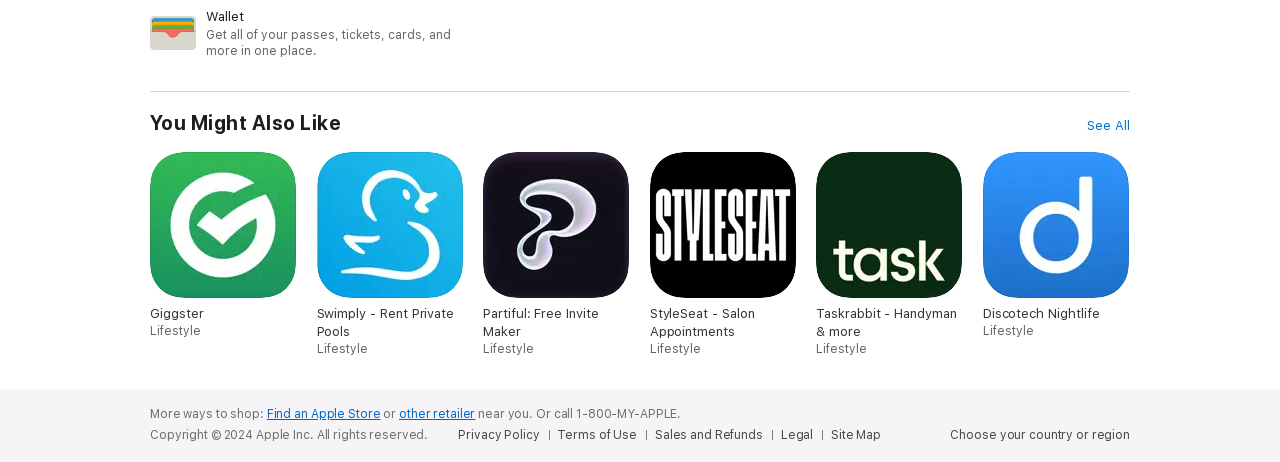Please determine the bounding box coordinates of the element to click on in order to accomplish the following task: "Explore 'Giggster. Lifestyle.'". Ensure the coordinates are four float numbers ranging from 0 to 1, i.e., [left, top, right, bottom].

[0.117, 0.329, 0.232, 0.734]